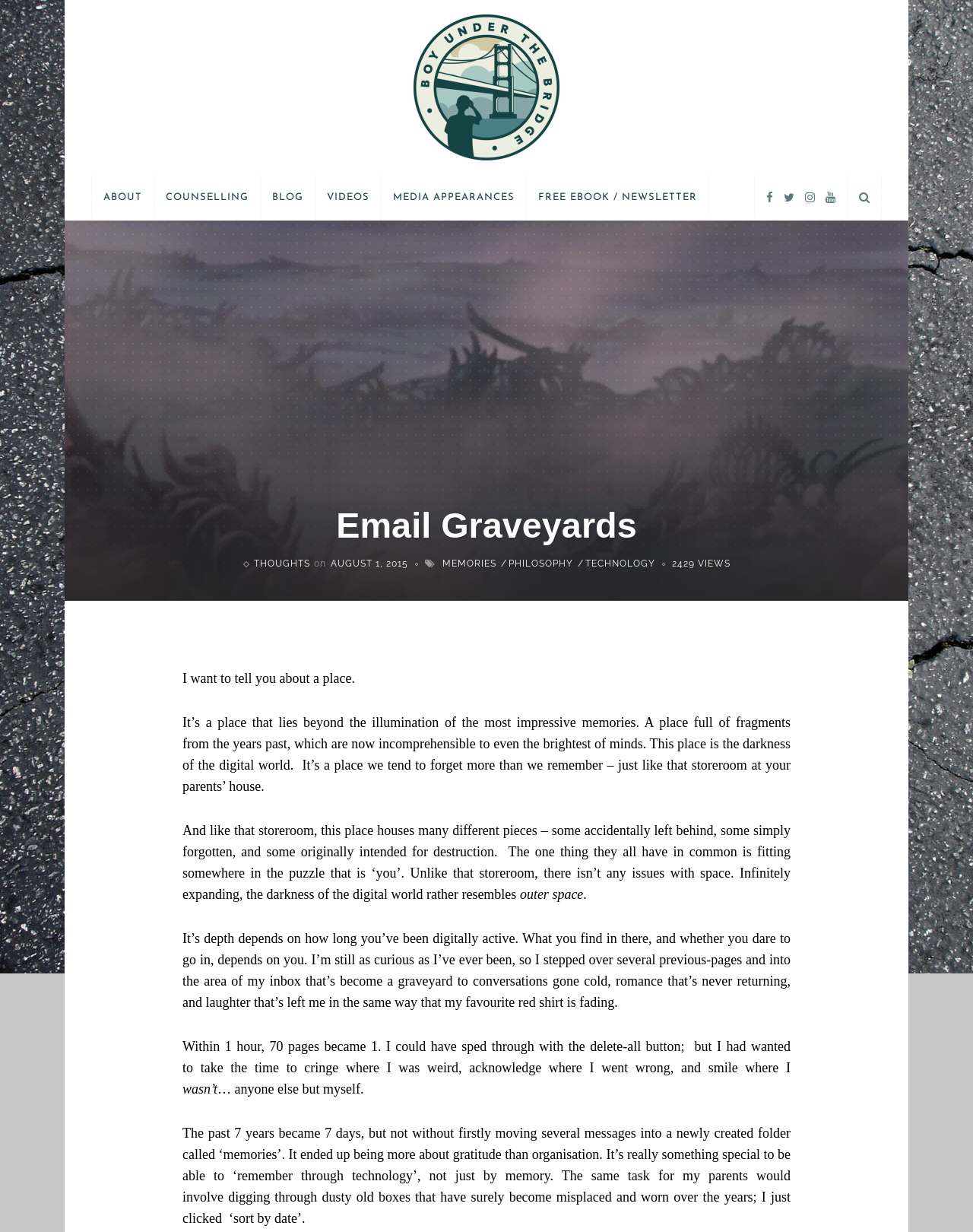Examine the image carefully and respond to the question with a detailed answer: 
How many links are in the navigation menu?

The navigation menu is located at the top of the webpage, and it contains links to different sections of the website. By counting the links, I found that there are 6 links in total, which are 'ABOUT', 'COUNSELLING', 'BLOG', 'VIDEOS', 'MEDIA APPEARANCES', and 'FREE EBOOK / NEWSLETTER'.